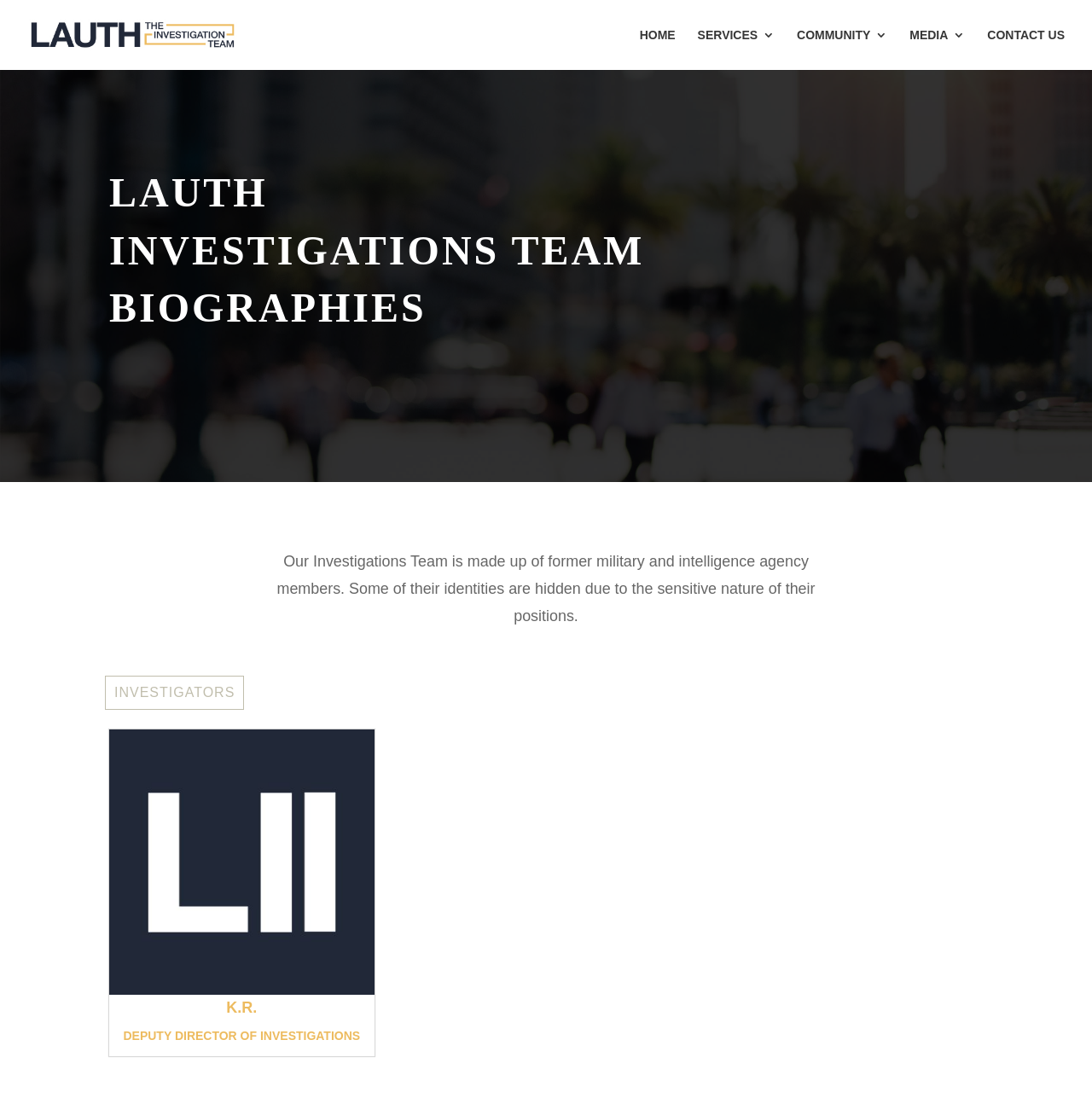Could you determine the bounding box coordinates of the clickable element to complete the instruction: "view investigators"? Provide the coordinates as four float numbers between 0 and 1, i.e., [left, top, right, bottom].

[0.096, 0.615, 0.224, 0.647]